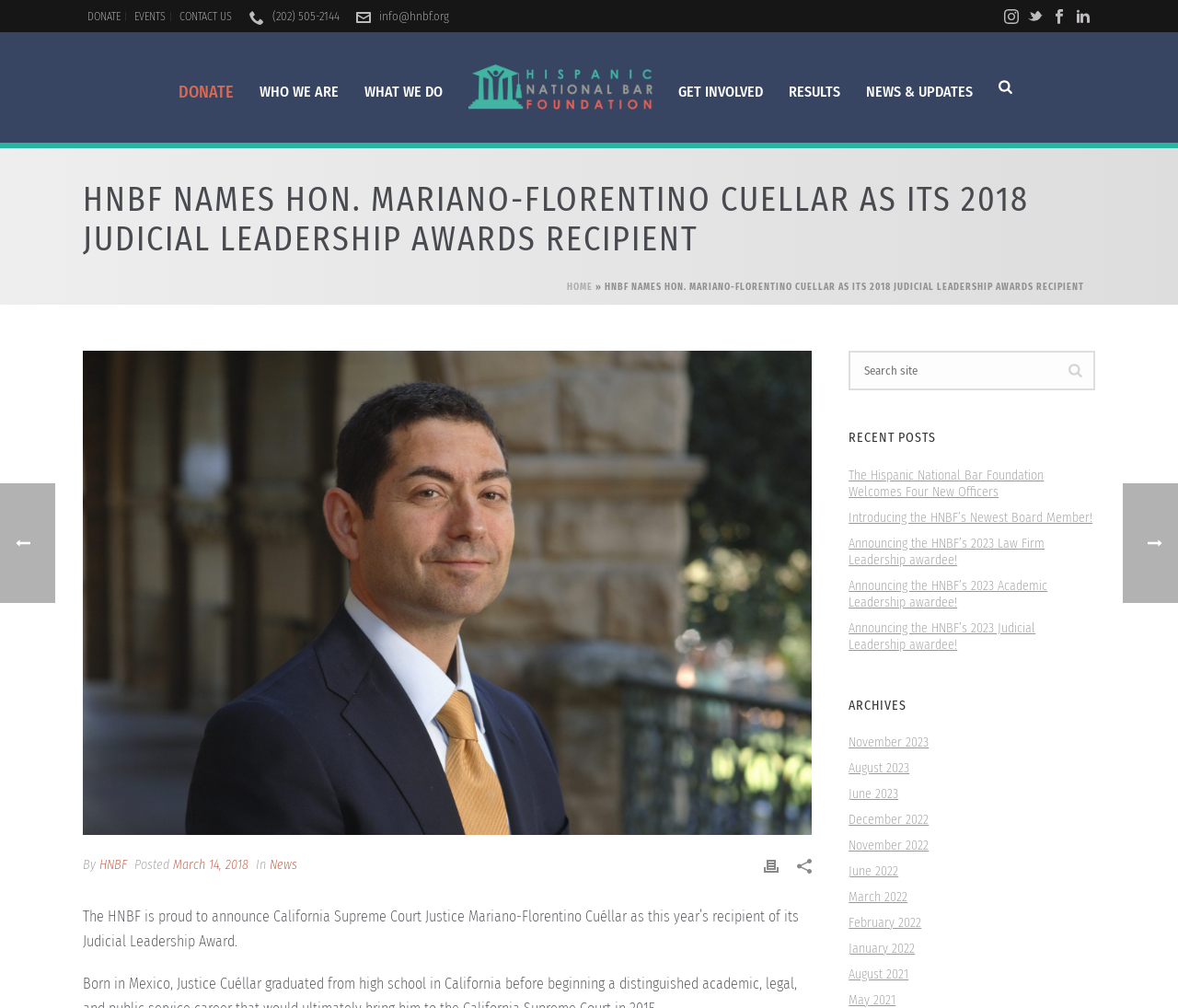Can you pinpoint the bounding box coordinates for the clickable element required for this instruction: "Click on the 'DONATE' button"? The coordinates should be four float numbers between 0 and 1, i.e., [left, top, right, bottom].

[0.07, 0.012, 0.107, 0.021]